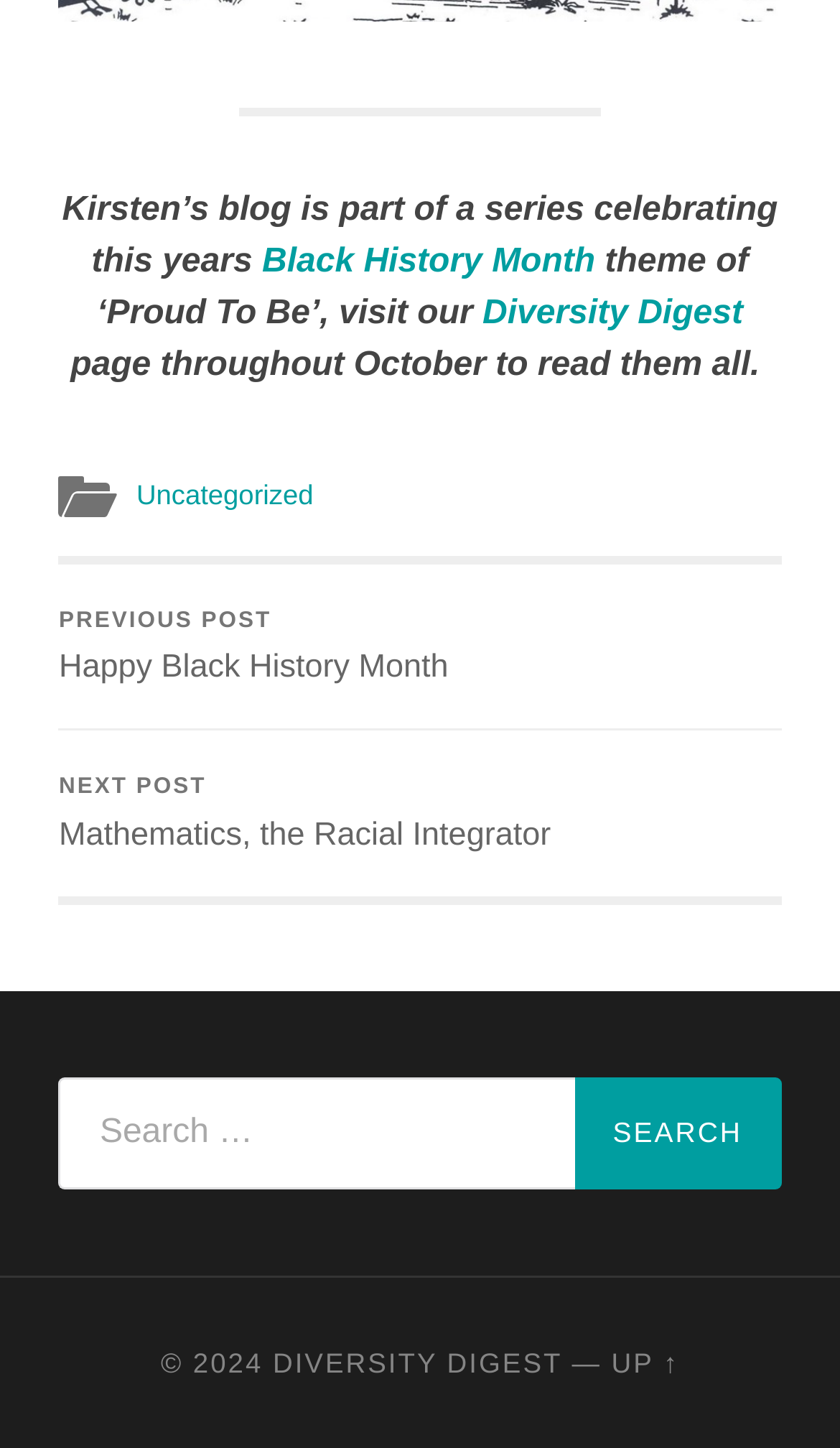Determine the bounding box coordinates of the clickable element to complete this instruction: "Visit the Diversity Digest page". Provide the coordinates in the format of four float numbers between 0 and 1, [left, top, right, bottom].

[0.574, 0.204, 0.884, 0.23]